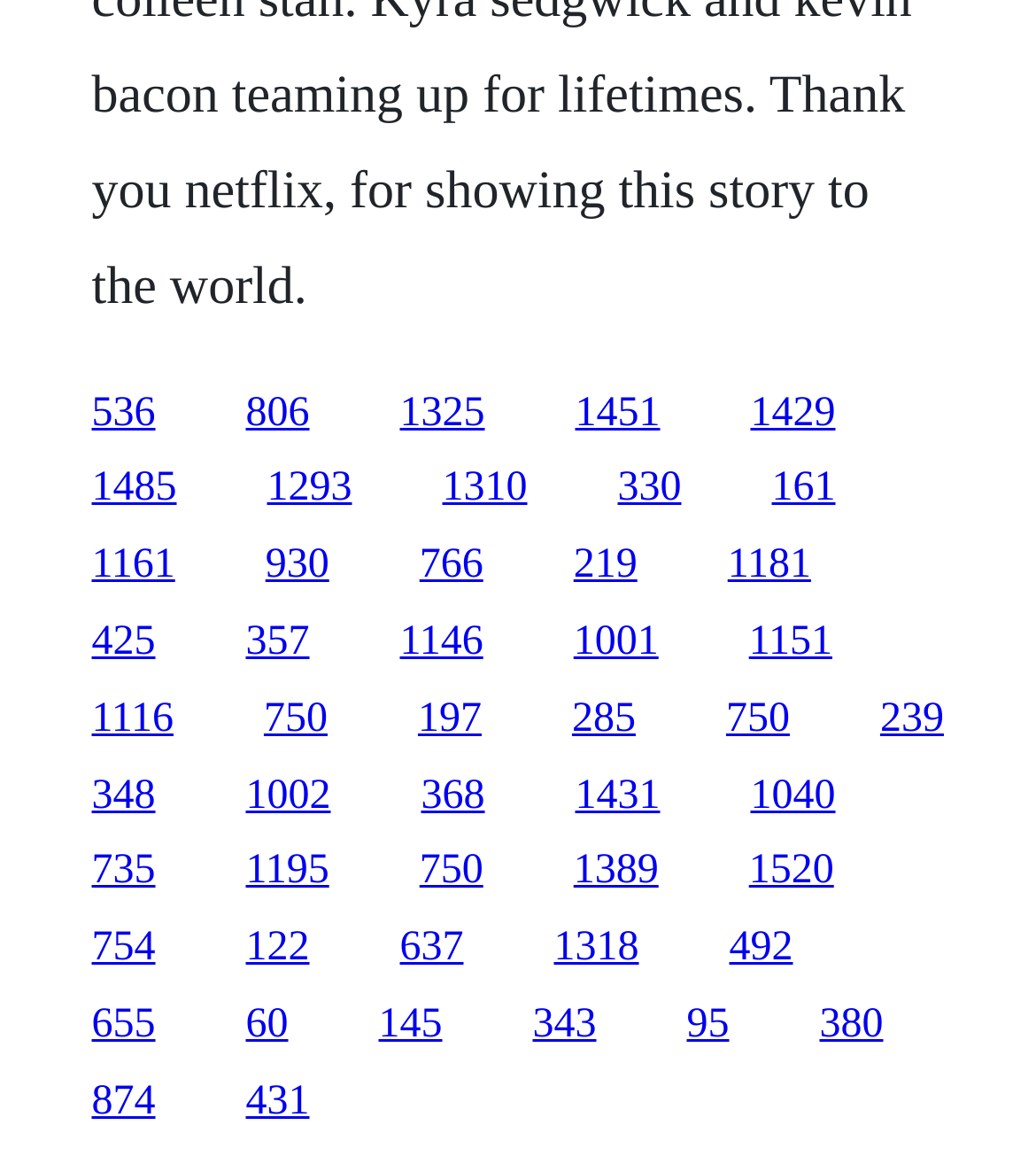Use a single word or phrase to answer this question: 
What is the horizontal position of the link '1325' relative to the link '1451'?

Left